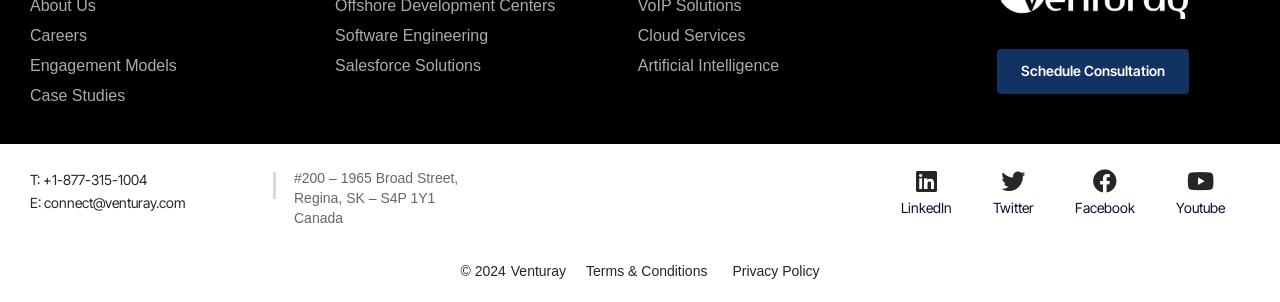Determine the bounding box coordinates of the clickable region to carry out the instruction: "Read the Terms & Conditions".

[0.458, 0.868, 0.553, 0.933]